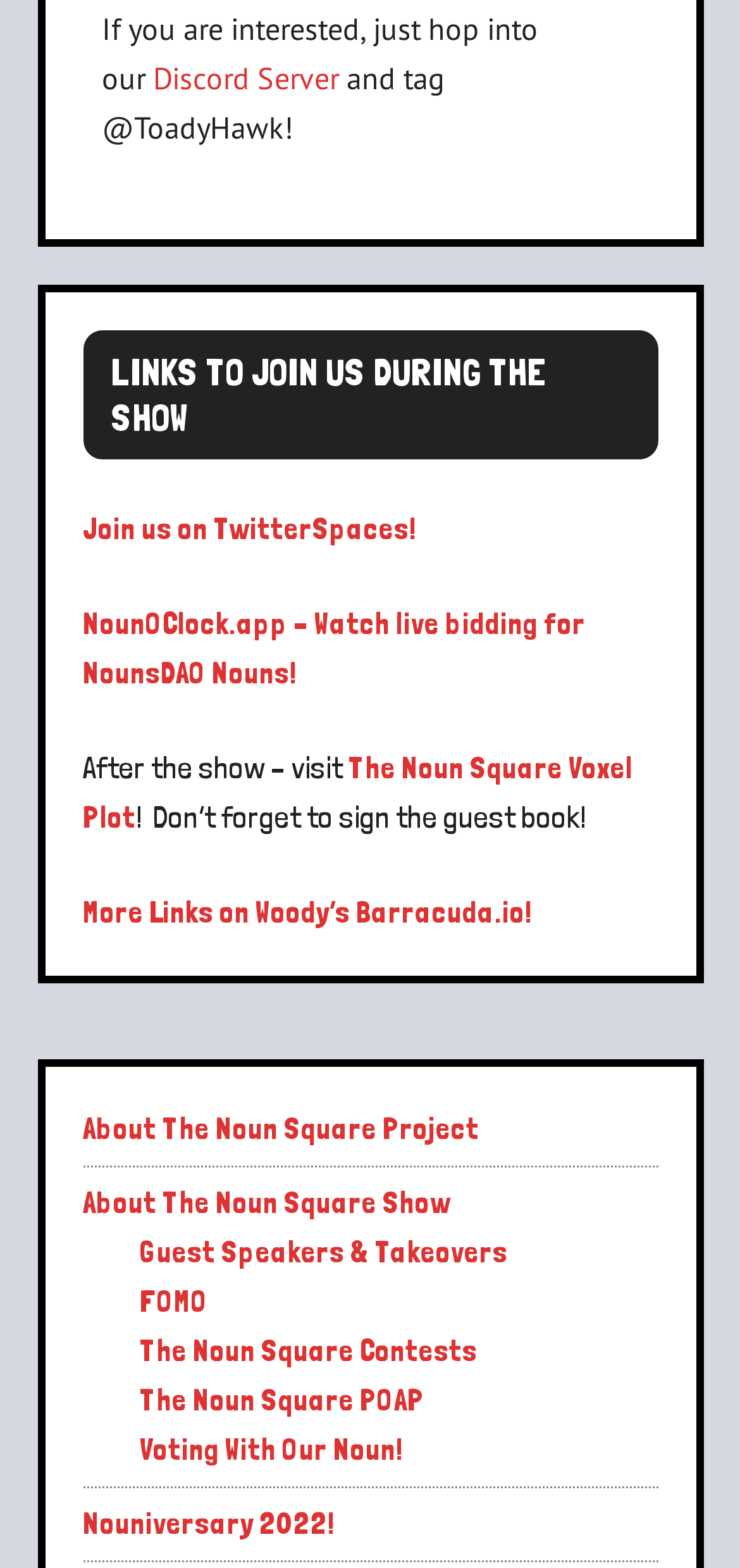Extract the bounding box coordinates of the UI element described: "Discord Server". Provide the coordinates in the format [left, top, right, bottom] with values ranging from 0 to 1.

[0.206, 0.038, 0.458, 0.062]